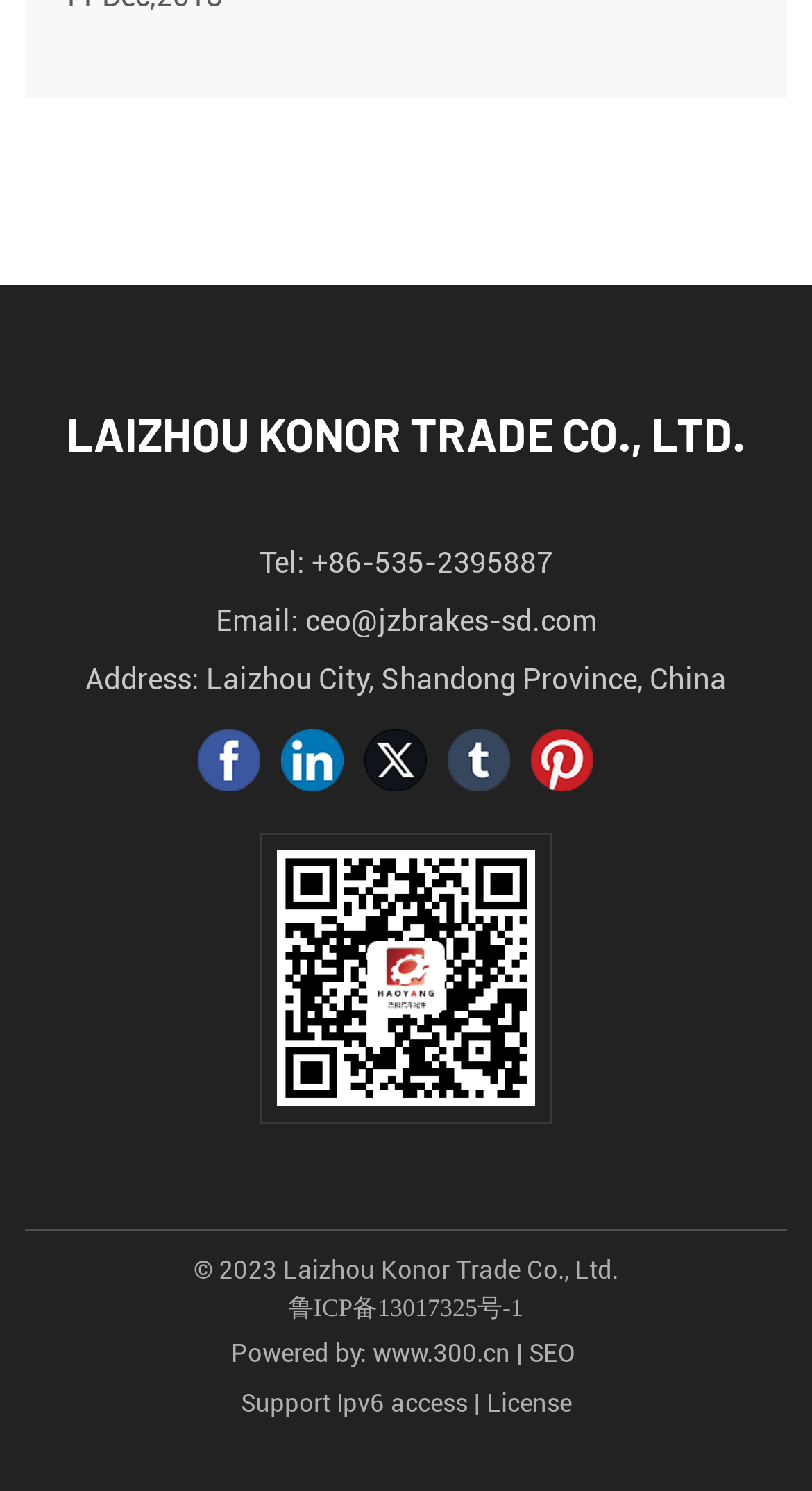Please respond in a single word or phrase: 
What is the copyright year?

2023